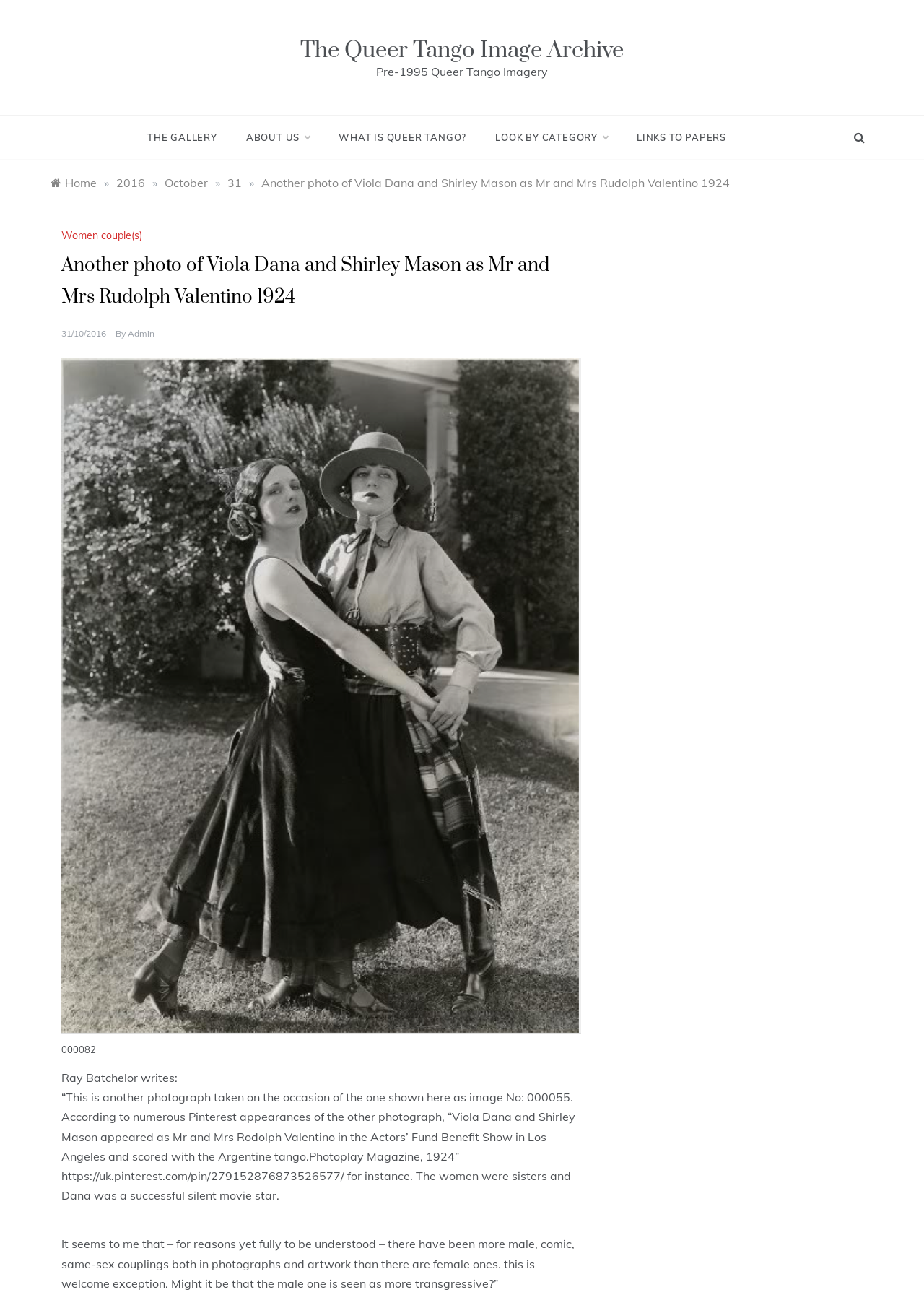What is the category of the image?
Can you give a detailed and elaborate answer to the question?

The category of the image can be found in the link element that says 'Women couple(s)', which is a sub-element of the navigation element 'Breadcrumbs'.